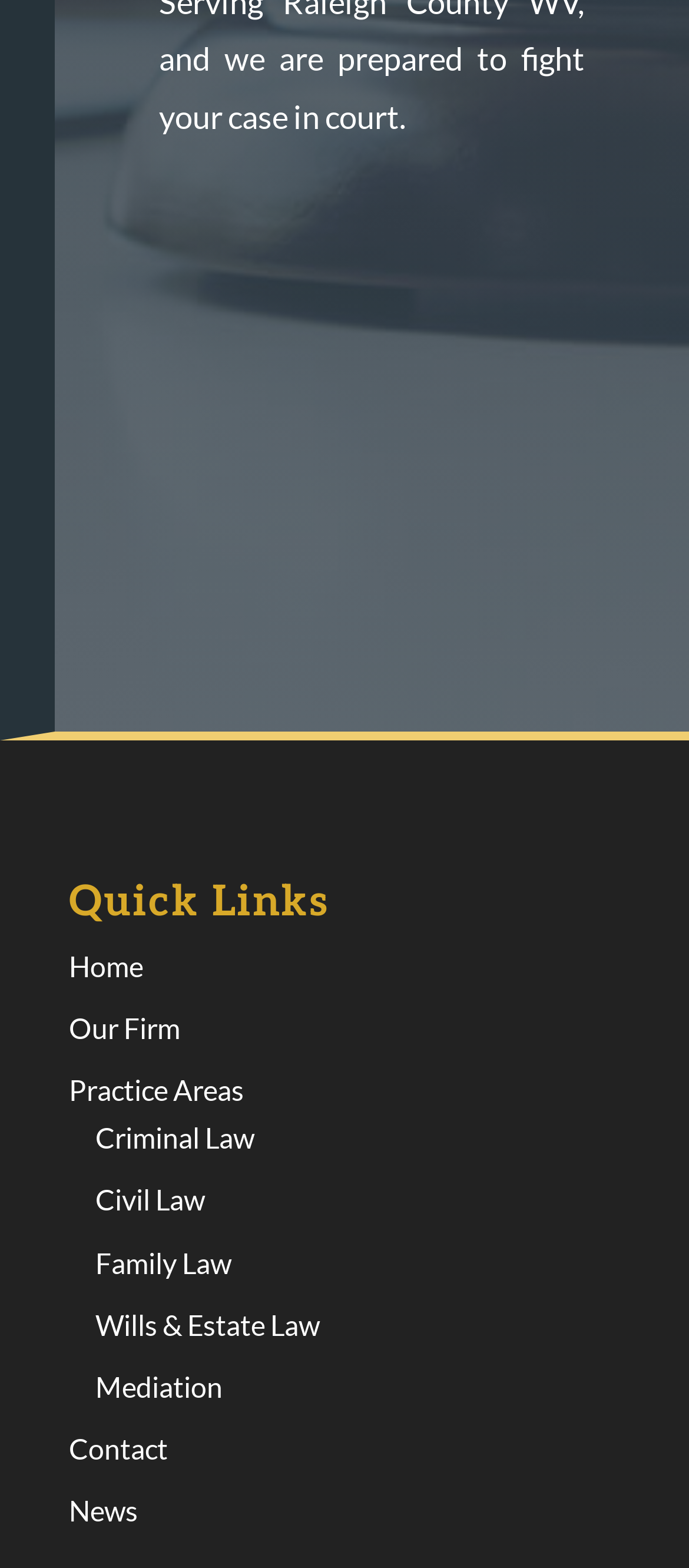How many links are under the 'Quick Links' heading?
Please give a detailed answer to the question using the information shown in the image.

Starting from the 'Quick Links' heading, I counted the number of links that are directly under it. There are 7 links: 'Home', 'Our Firm', 'Practice Areas', 'Contact', 'News', and three practice area links that are not directly under 'Practice Areas' heading.